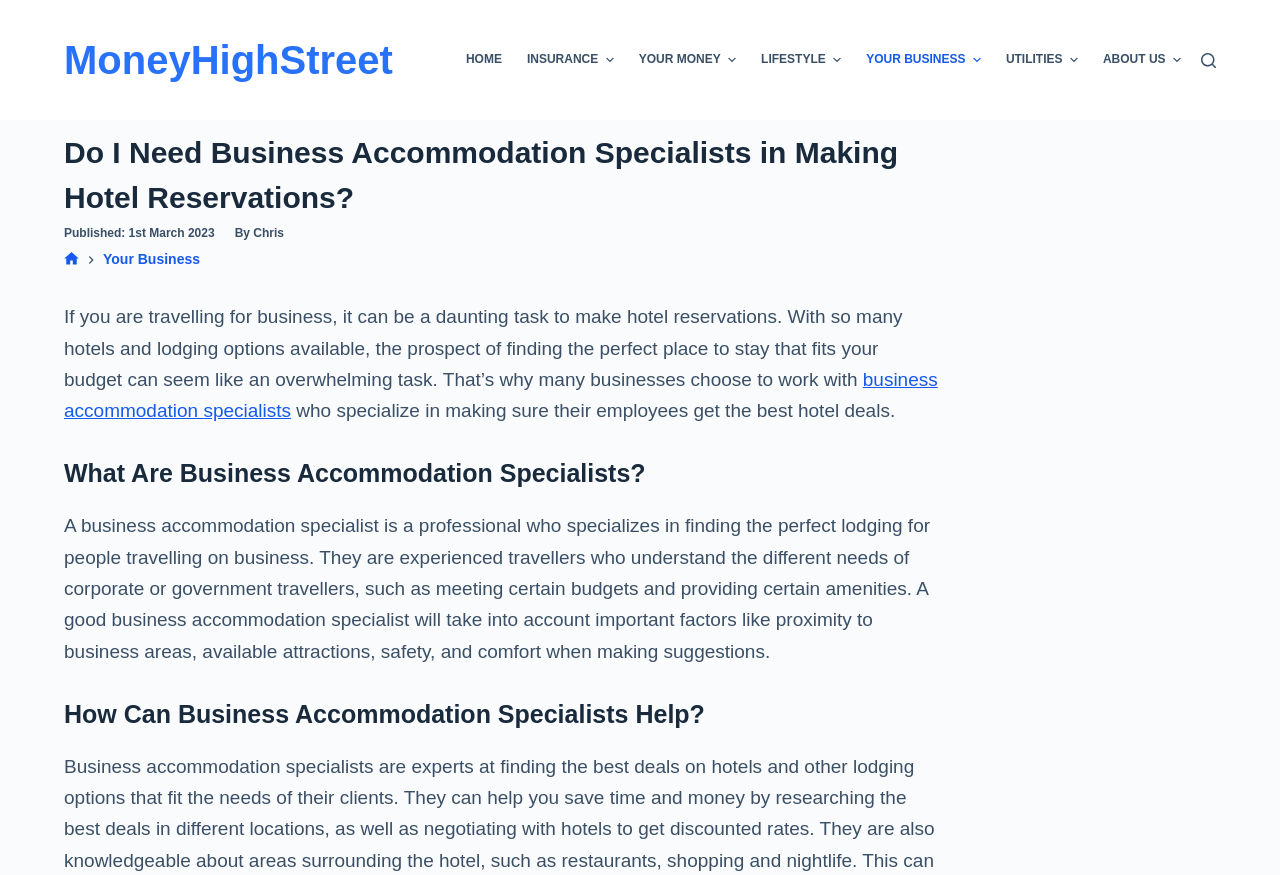Create a detailed description of the webpage's content and layout.

The webpage is about business accommodation specialists and their role in making hotel reservations for corporate travelers. At the top left corner, there is a link to skip to the content. Next to it, there is a link to the website's homepage, "MoneyHighStreet". 

Below these links, there is a horizontal navigation menu with several menu items, including "HOME", "INSURANCE", "YOUR MONEY", "LIFESTYLE", "YOUR BUSINESS", "UTILITIES", and "ABOUT US". Each menu item has a corresponding image next to it. 

On the right side of the navigation menu, there is a search button. Below the navigation menu, there is a header section with a heading that reads "Do I Need Business Accommodation Specialists in Making Hotel Reservations?" followed by the publication date and author information.

The main content of the webpage is divided into three sections. The first section explains the challenges of making hotel reservations for business travelers and how business accommodation specialists can help. The second section, titled "What Are Business Accommodation Specialists?", describes the role and expertise of these professionals. The third section, titled "How Can Business Accommodation Specialists Help?", is not fully described in the provided accessibility tree, but it likely continues to discuss the benefits of working with business accommodation specialists.